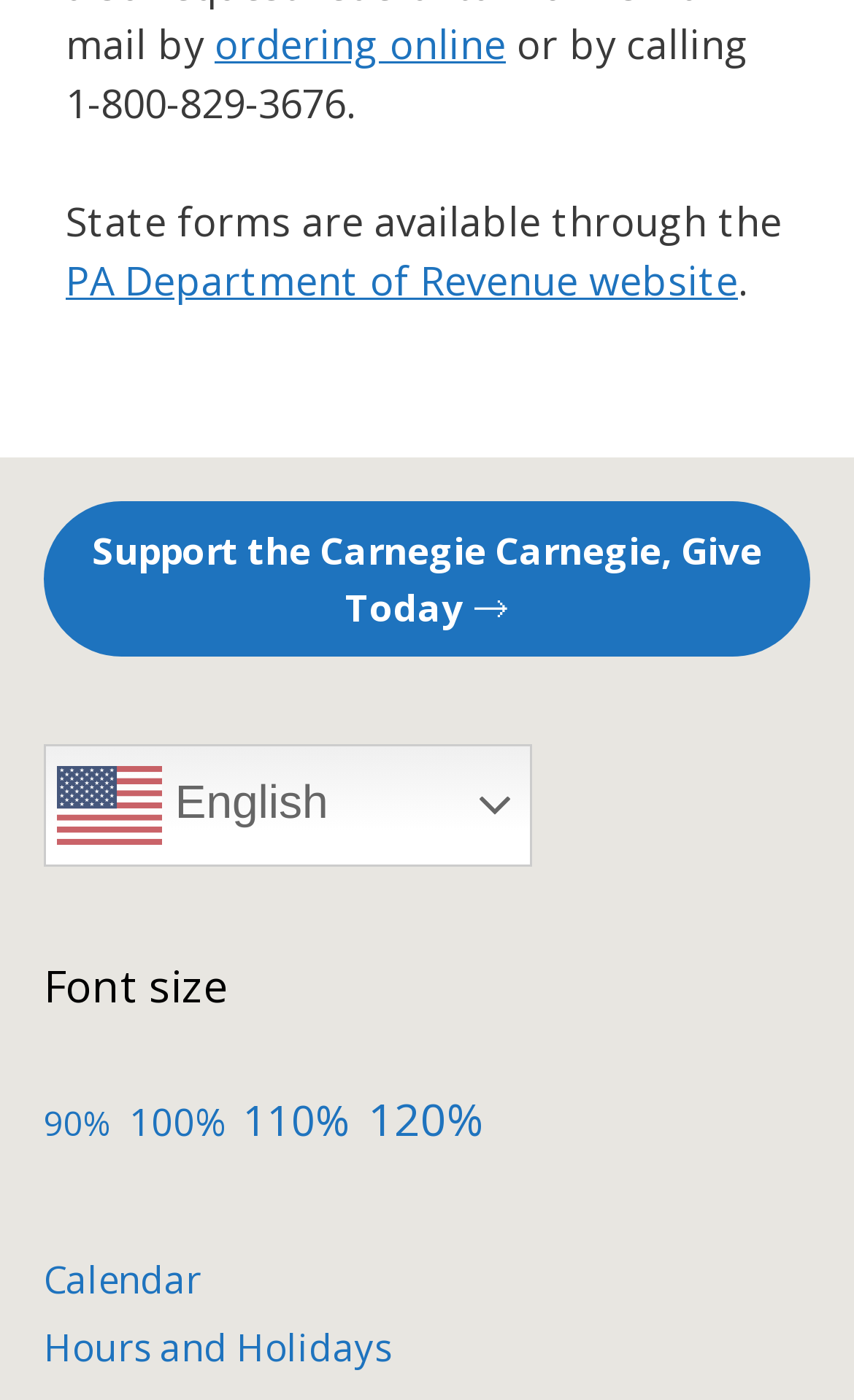Find the bounding box coordinates of the area to click in order to follow the instruction: "Order online".

[0.251, 0.013, 0.592, 0.051]